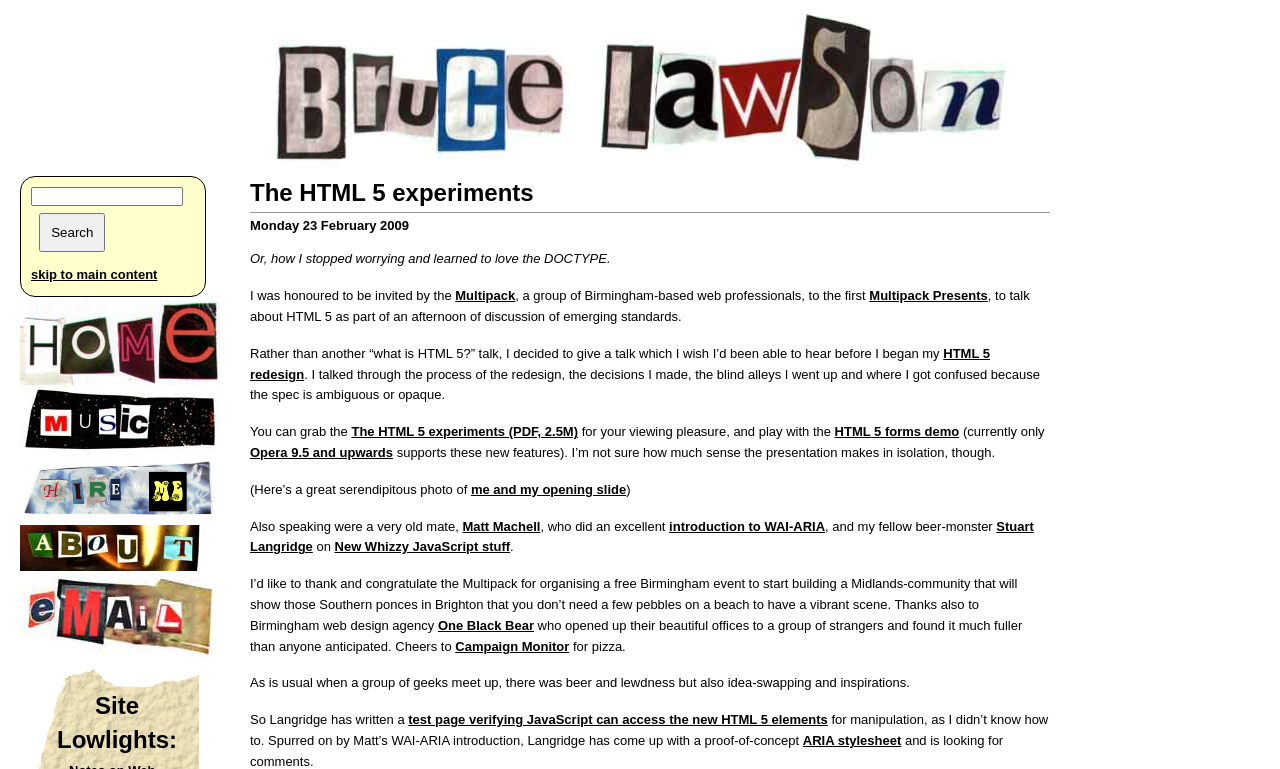Detail the various sections and features of the webpage.

This webpage is Bruce Lawson's personal site, with a focus on his experiments with HTML 5. At the top, there is a heading with the site's title and a search bar with a "Search this site" button. Below this, there are links to navigate to different sections of the site, including "Home", "Music", "Hire me!", "About", and "Email".

The main content of the page is a blog post titled "The HTML 5 experiments". The post is dated Monday, 23 February 2009, and it discusses the author's experience giving a talk about HTML 5 at an event organized by Multipack, a group of Birmingham-based web professionals. The talk focused on the author's process of redesigning a website using HTML 5, including the decisions he made and the challenges he faced.

The post includes links to download the presentation slides in PDF format and to try out an HTML 5 forms demo. The demo is currently only supported by Opera 9.5 and upwards. There is also a photo of the author giving his talk, and links to other speakers who presented at the event, including Matt Machell, who introduced WAI-ARIA, and Stuart Langridge, who discussed new JavaScript features.

The post concludes with the author thanking the organizers and sponsors of the event, including One Black Bear and Campaign Monitor, and mentioning the social aspects of the gathering, including beer and idea-swapping. Finally, there is a mention of Stuart Langridge's test page for verifying JavaScript access to new HTML 5 elements and his proof-of-concept ARIA stylesheet, which is open for comments.